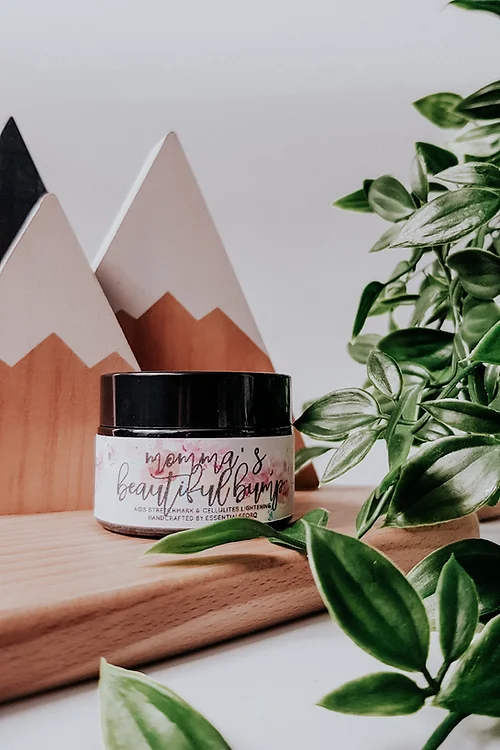What is the aesthetic style of the background decorations?
Look at the screenshot and give a one-word or phrase answer.

Earthy